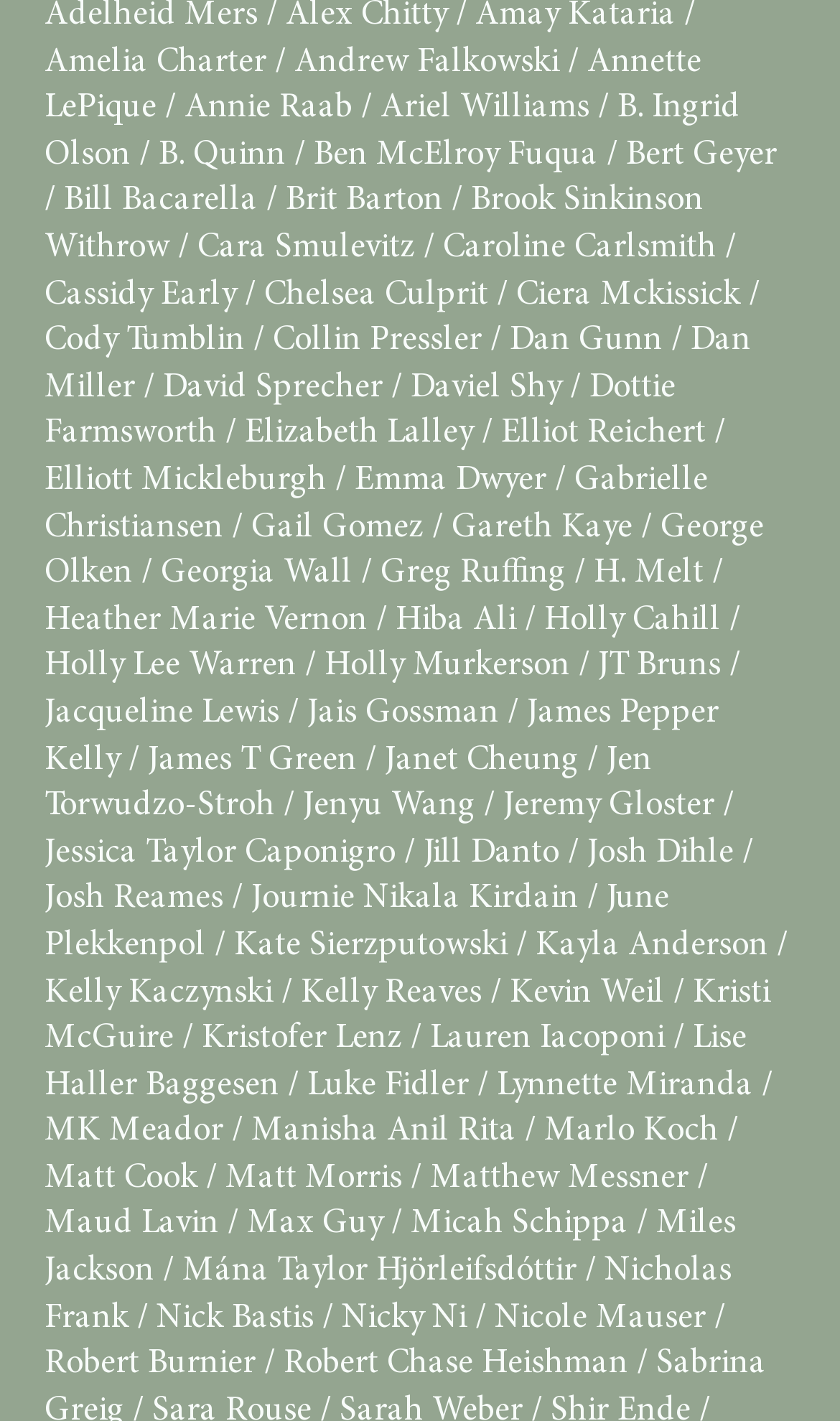How many links are there in the top 10% of the webpage?
Provide an in-depth and detailed explanation in response to the question.

I examined the y1 coordinates of the bounding boxes of the link elements and found that at least 5 of them have y1 coordinates less than 0.1, which means they are positioned in the top 10% of the webpage.